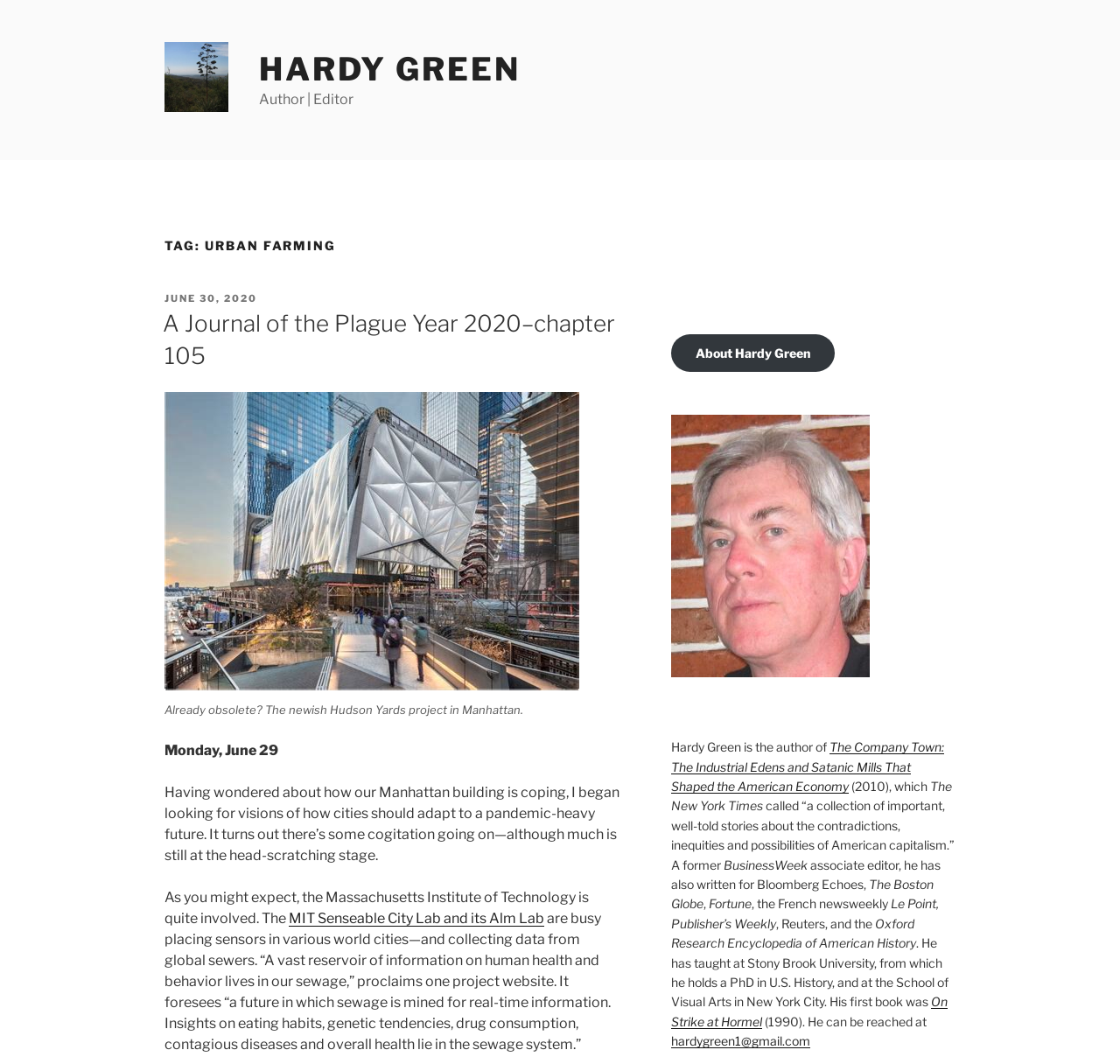Locate the bounding box of the user interface element based on this description: "About Hardy Green".

[0.599, 0.314, 0.745, 0.349]